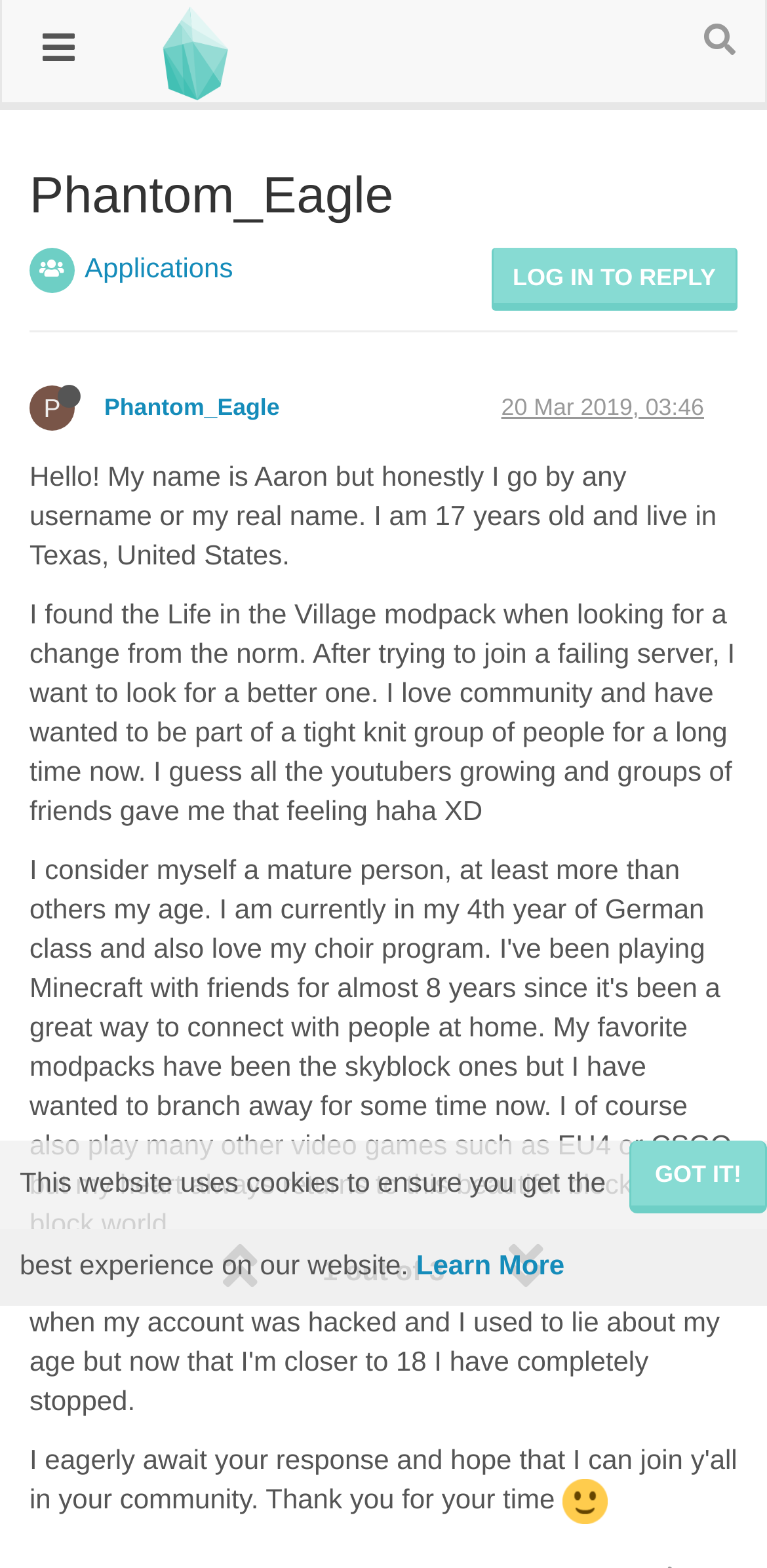What is the username of the author?
Please provide a comprehensive answer based on the details in the screenshot.

The username of the author can be found in the heading element with the text 'Phantom_Eagle' which is located at the top of the webpage.